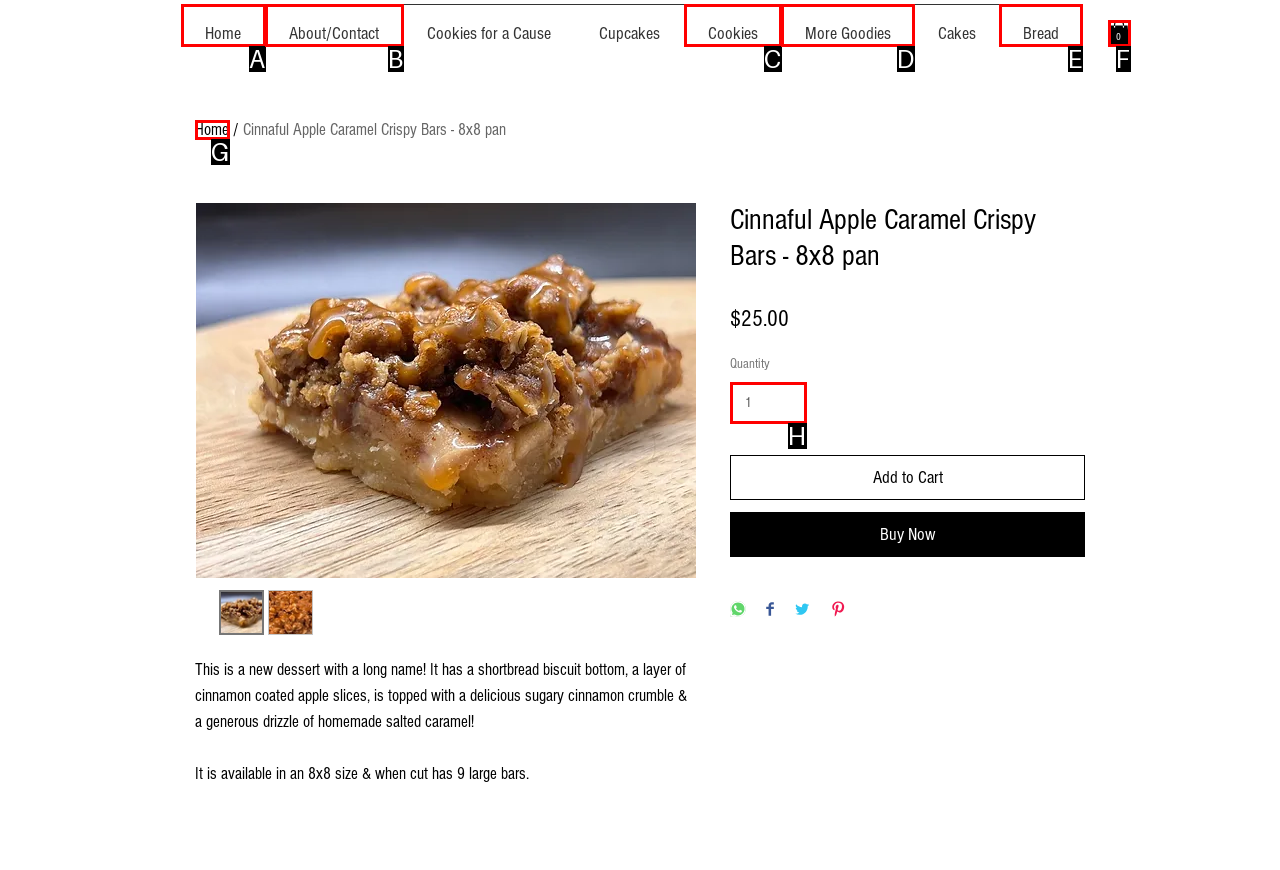Determine which option matches the element description: Home
Answer using the letter of the correct option.

A